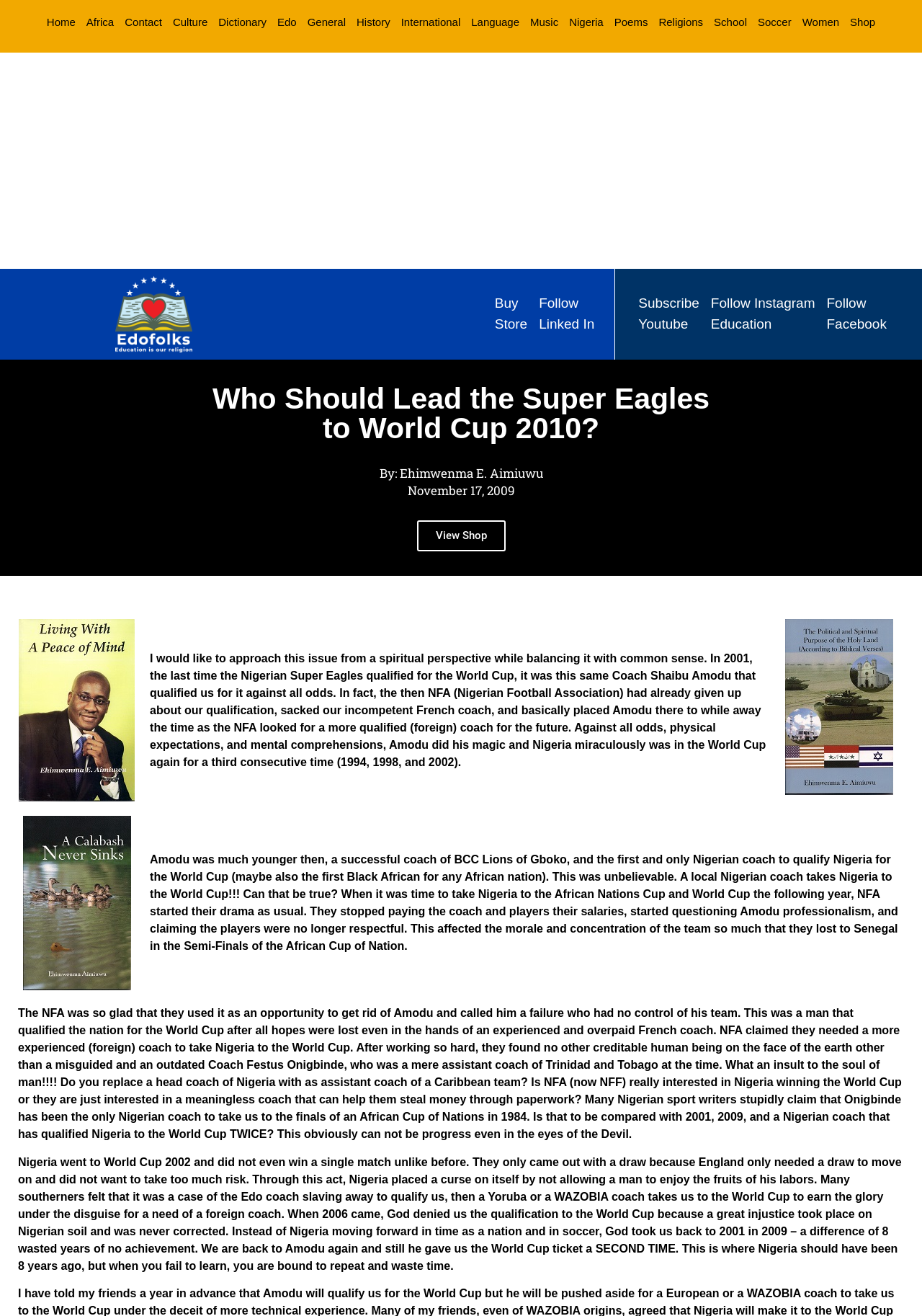Please find the bounding box coordinates of the clickable region needed to complete the following instruction: "Follow on Instagram Education". The bounding box coordinates must consist of four float numbers between 0 and 1, i.e., [left, top, right, bottom].

[0.771, 0.223, 0.884, 0.254]